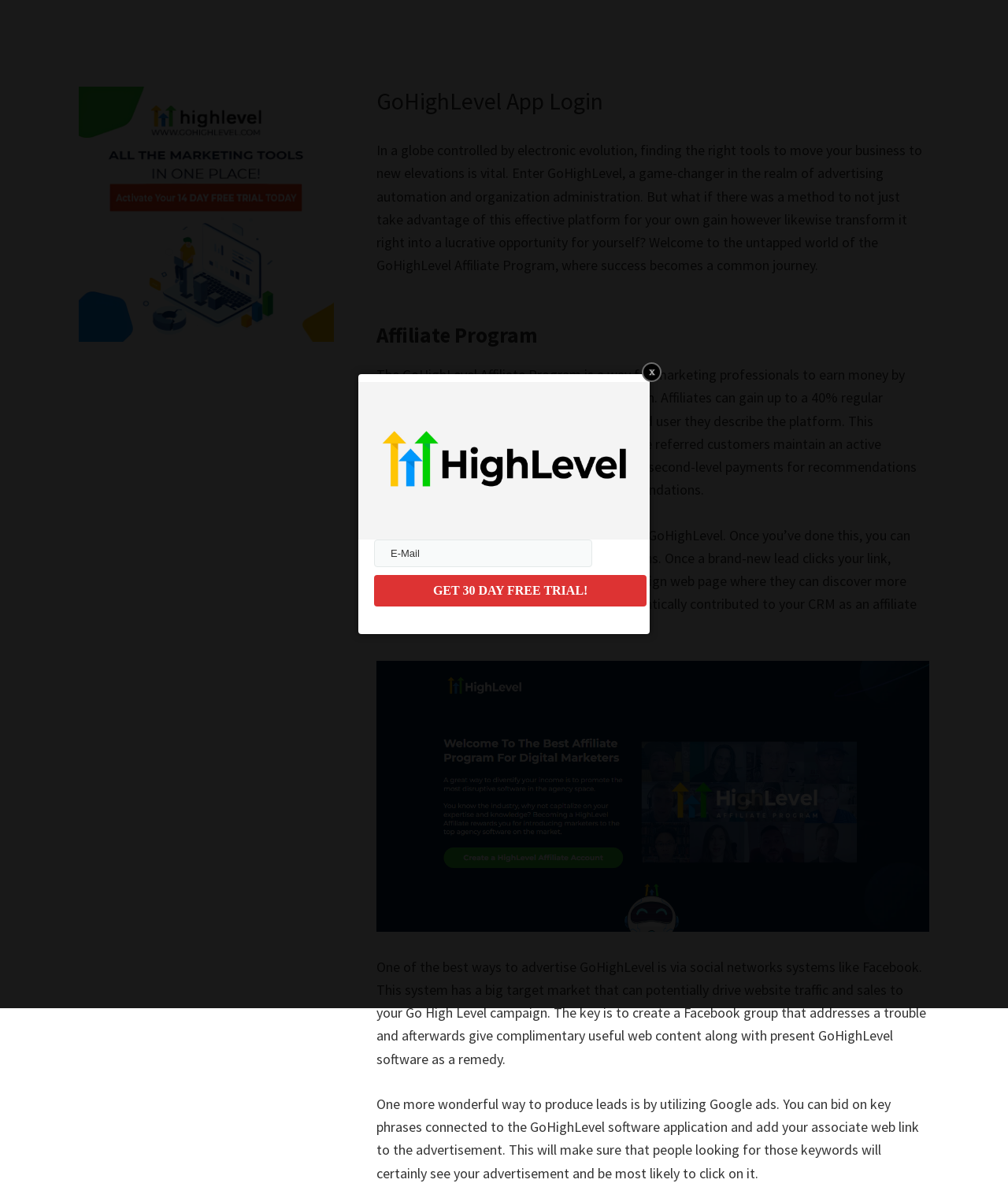What is the benefit of using Facebook to advertise GoHighLevel?
Please provide a comprehensive answer based on the contents of the image.

One of the best ways to advertise GoHighLevel is via social media systems like Facebook. This system has a big target market that can potentially drive website traffic and sales to your Go High Level campaign.